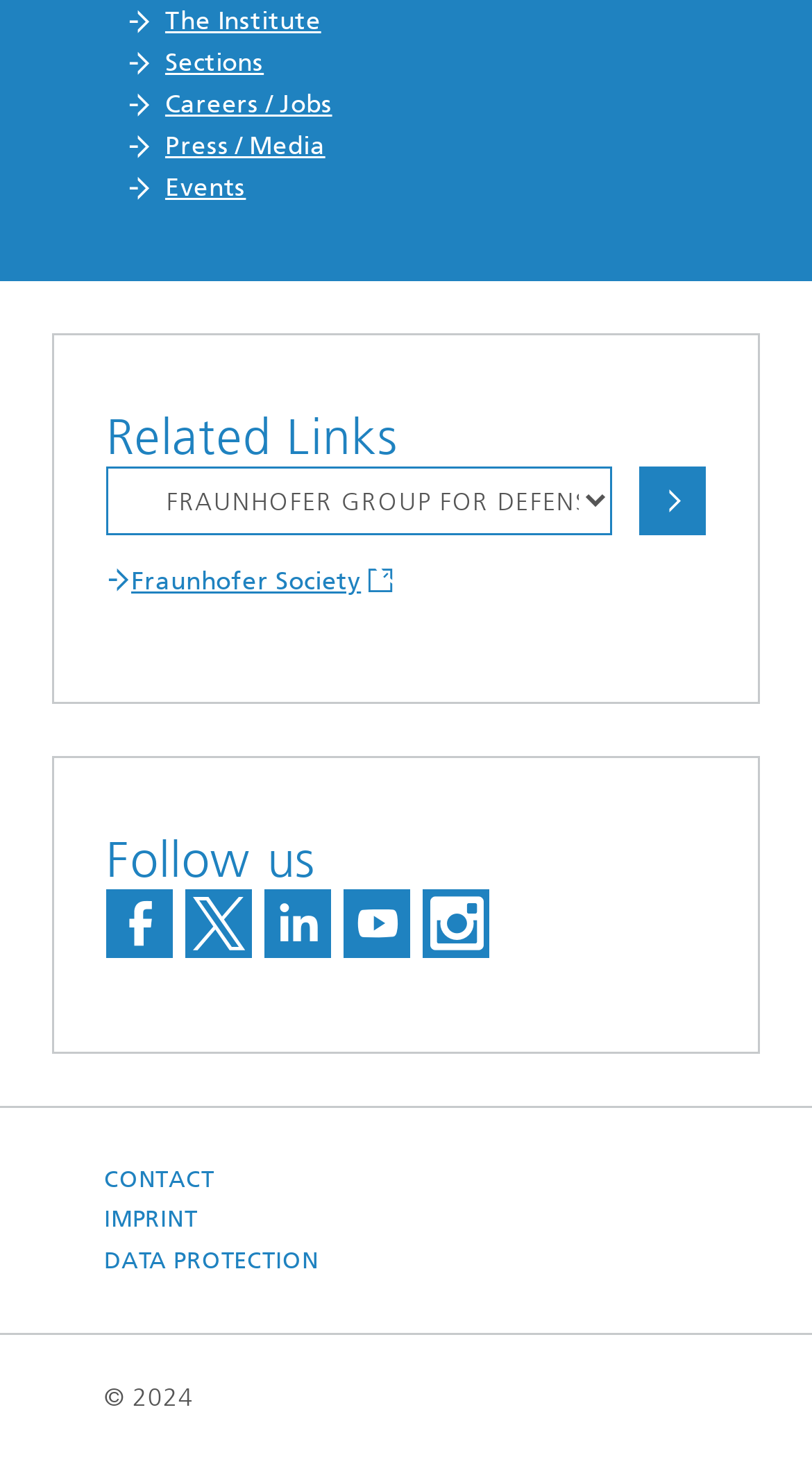Answer the question below using just one word or a short phrase: 
How many social media links are available?

5